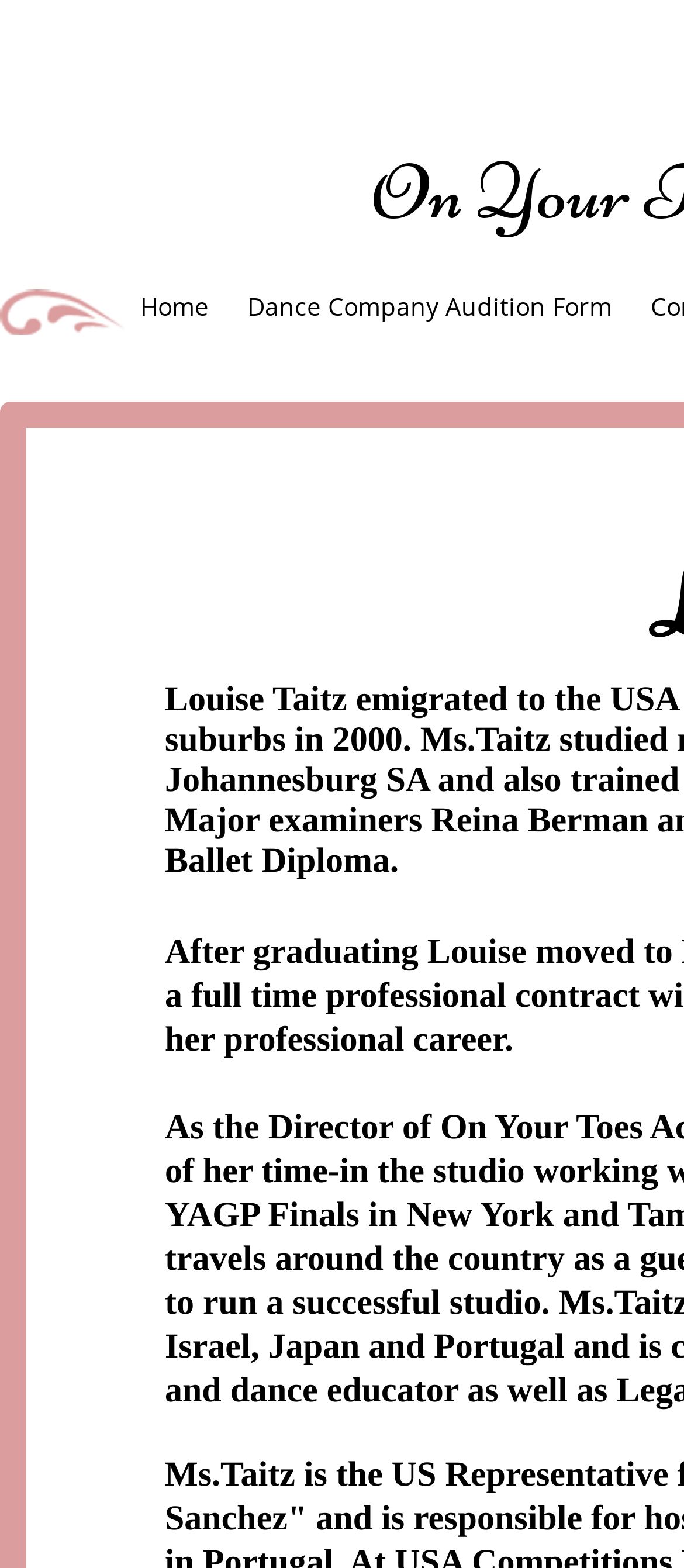Your task is to find and give the main heading text of the webpage.

On Your Toes Academy Of Dance